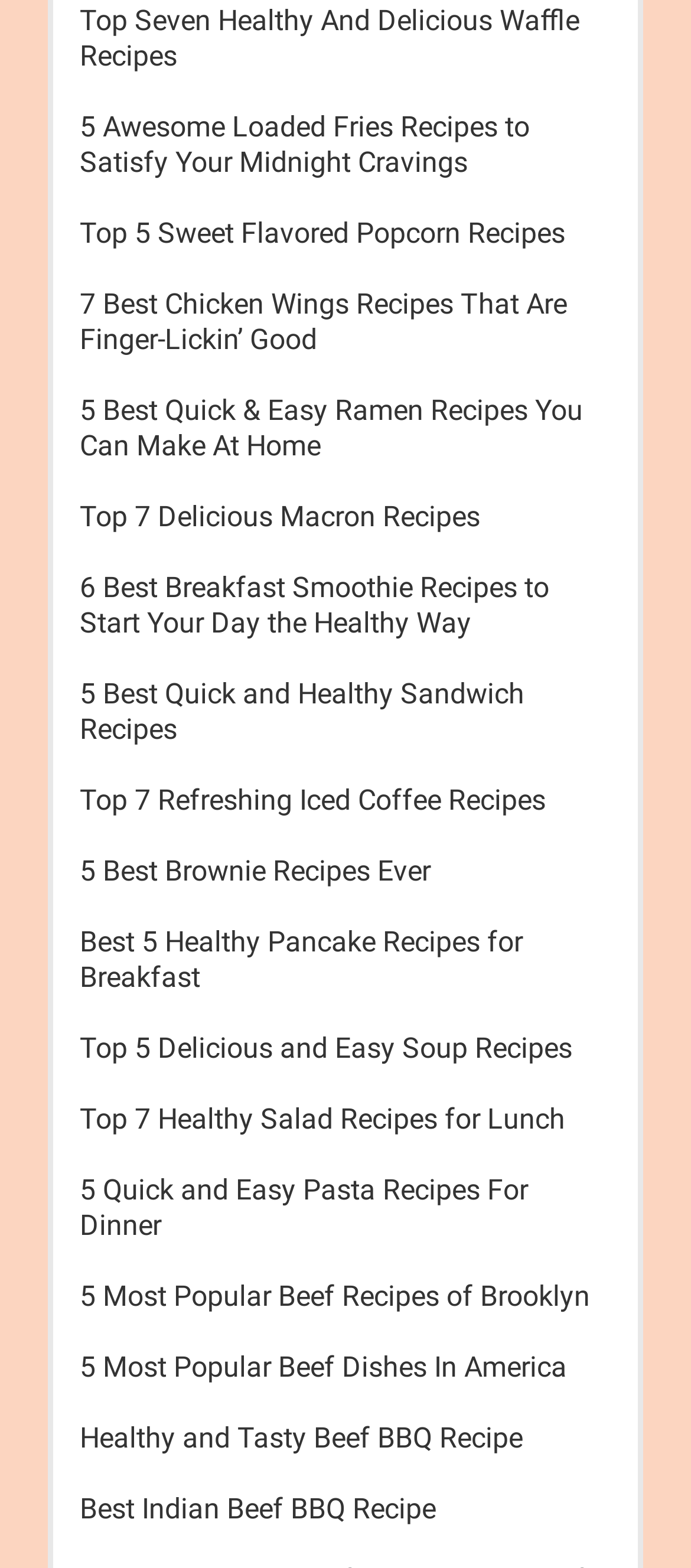Can you find the bounding box coordinates of the area I should click to execute the following instruction: "View Top Seven Healthy And Delicious Waffle Recipes"?

[0.115, 0.002, 0.838, 0.047]